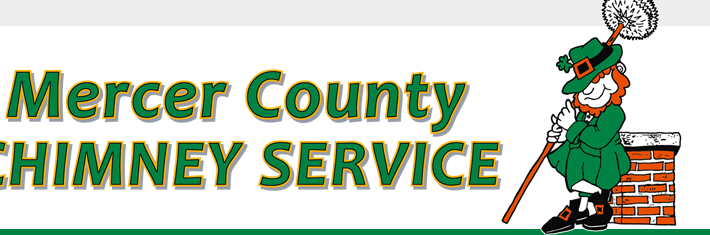What is the color scheme of the logo?
Please give a detailed and elaborate answer to the question.

The logo features bold and vibrant colors, which are eye-catching and effectively convey a friendly and approachable vibe, while also emphasizing the company's focus on chimney maintenance and safety.